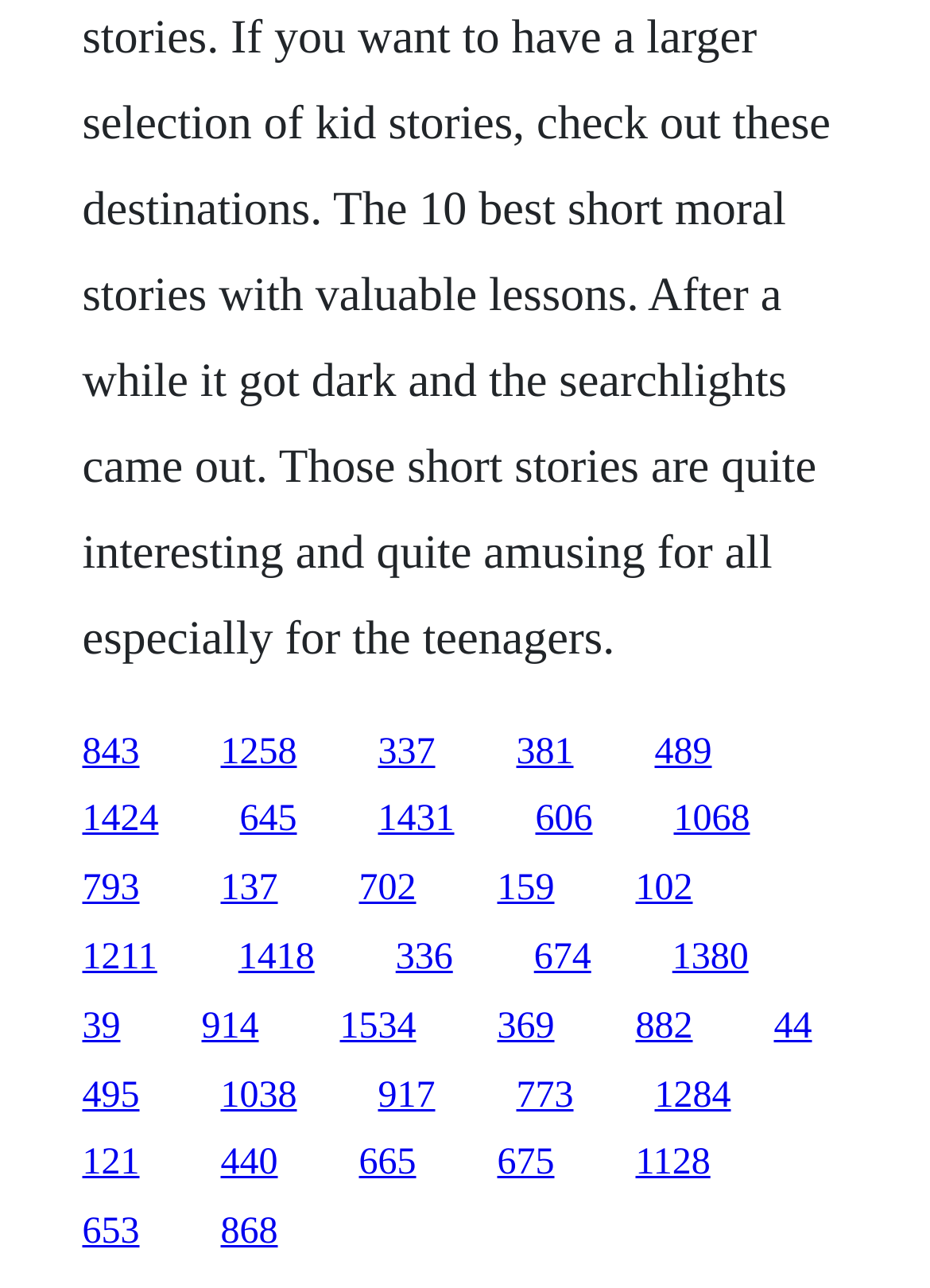Identify the bounding box for the UI element that is described as follows: "645".

[0.258, 0.621, 0.319, 0.653]